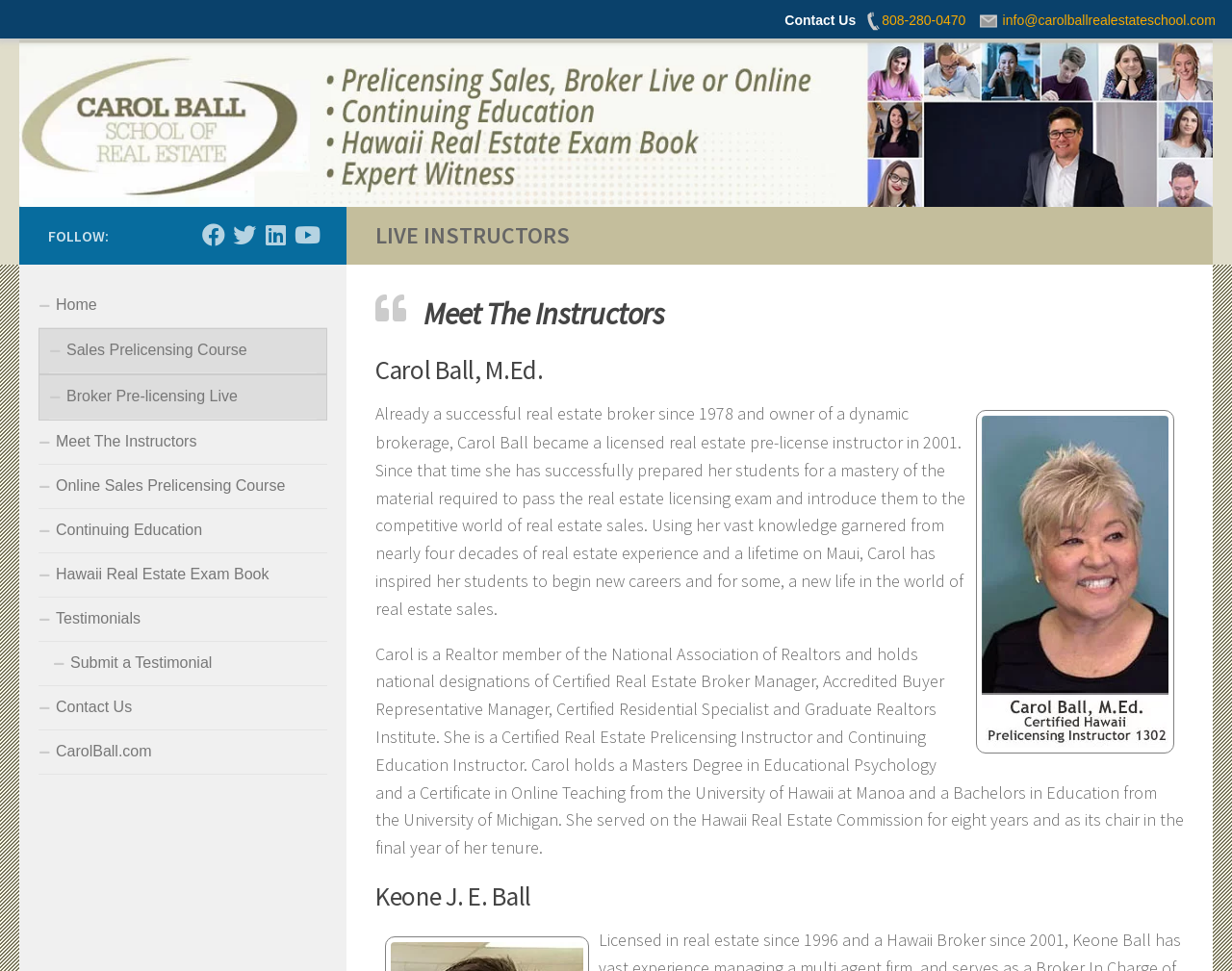Locate the bounding box of the UI element described in the following text: "Sales Prelicensing Course".

[0.04, 0.339, 0.257, 0.385]